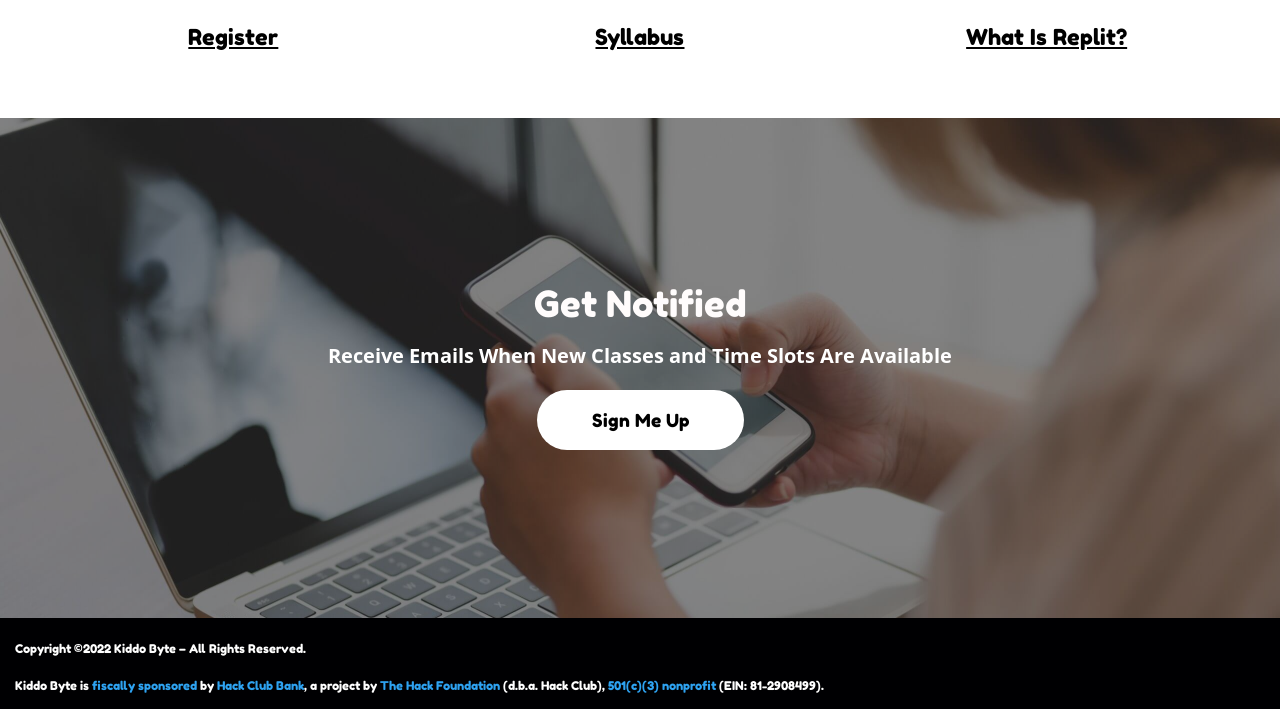Using the format (top-left x, top-left y, bottom-right x, bottom-right y), provide the bounding box coordinates for the described UI element. All values should be floating point numbers between 0 and 1: Sign Me Up

[0.419, 0.549, 0.581, 0.634]